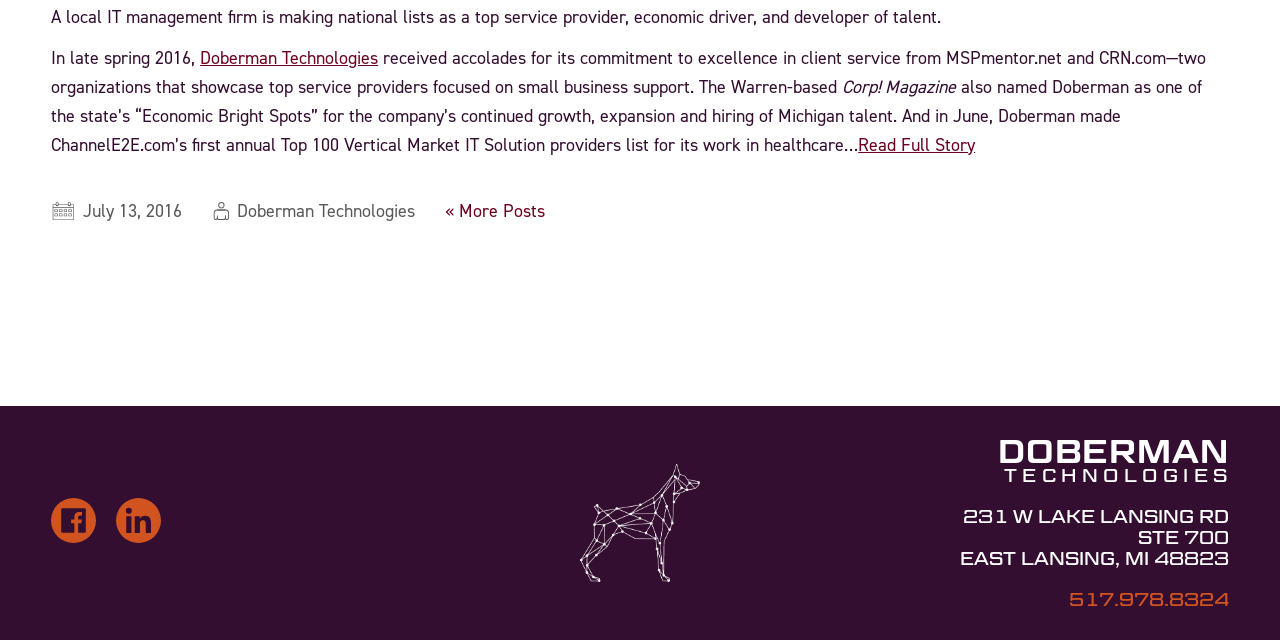Determine the bounding box coordinates for the HTML element mentioned in the following description: "About Us". The coordinates should be a list of four floats ranging from 0 to 1, represented as [left, top, right, bottom].

None